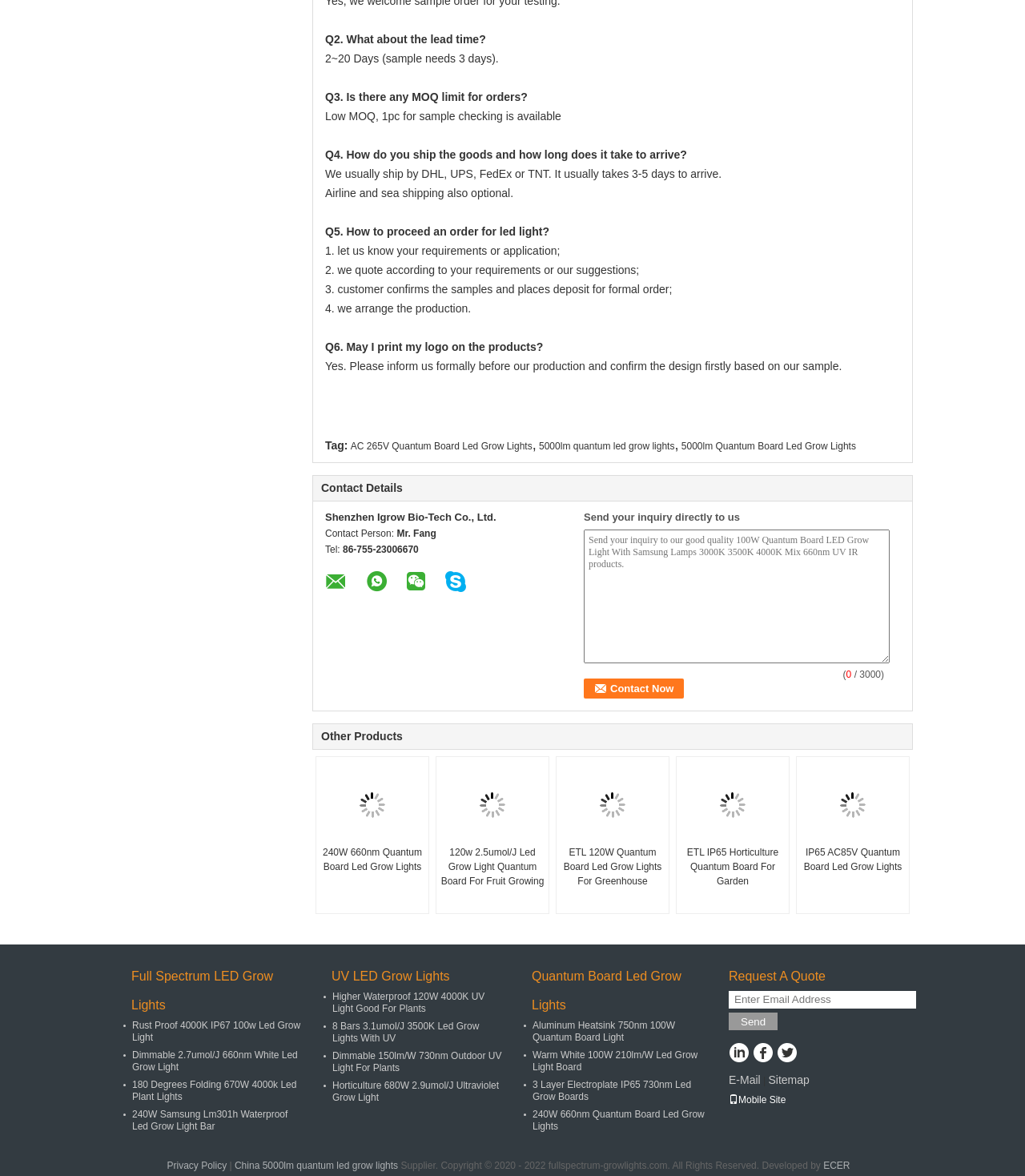Please locate the clickable area by providing the bounding box coordinates to follow this instruction: "Send an inquiry to the company".

[0.57, 0.45, 0.868, 0.564]